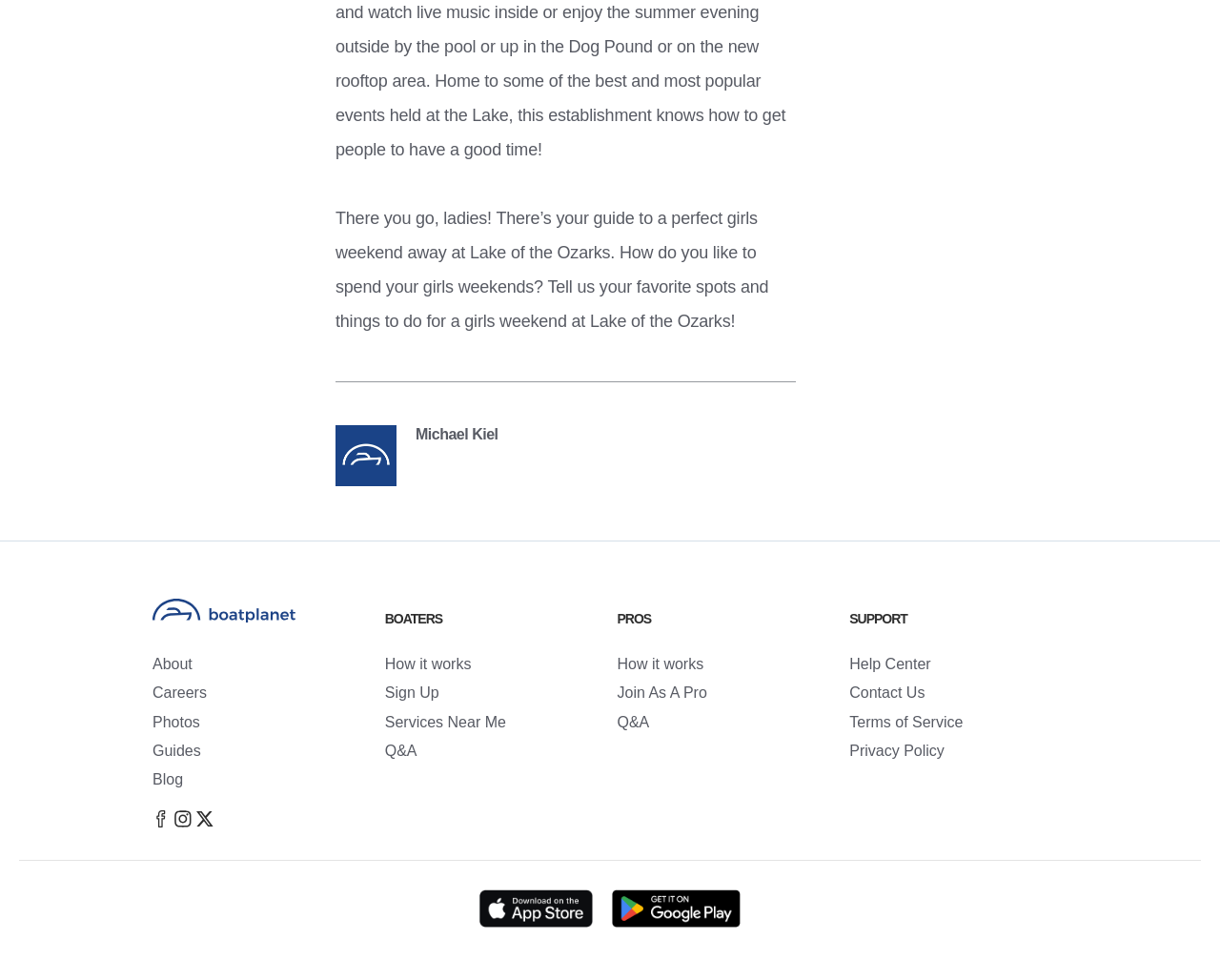Find the bounding box coordinates for the HTML element described in this sentence: "How it works". Provide the coordinates as four float numbers between 0 and 1, in the format [left, top, right, bottom].

[0.315, 0.669, 0.494, 0.687]